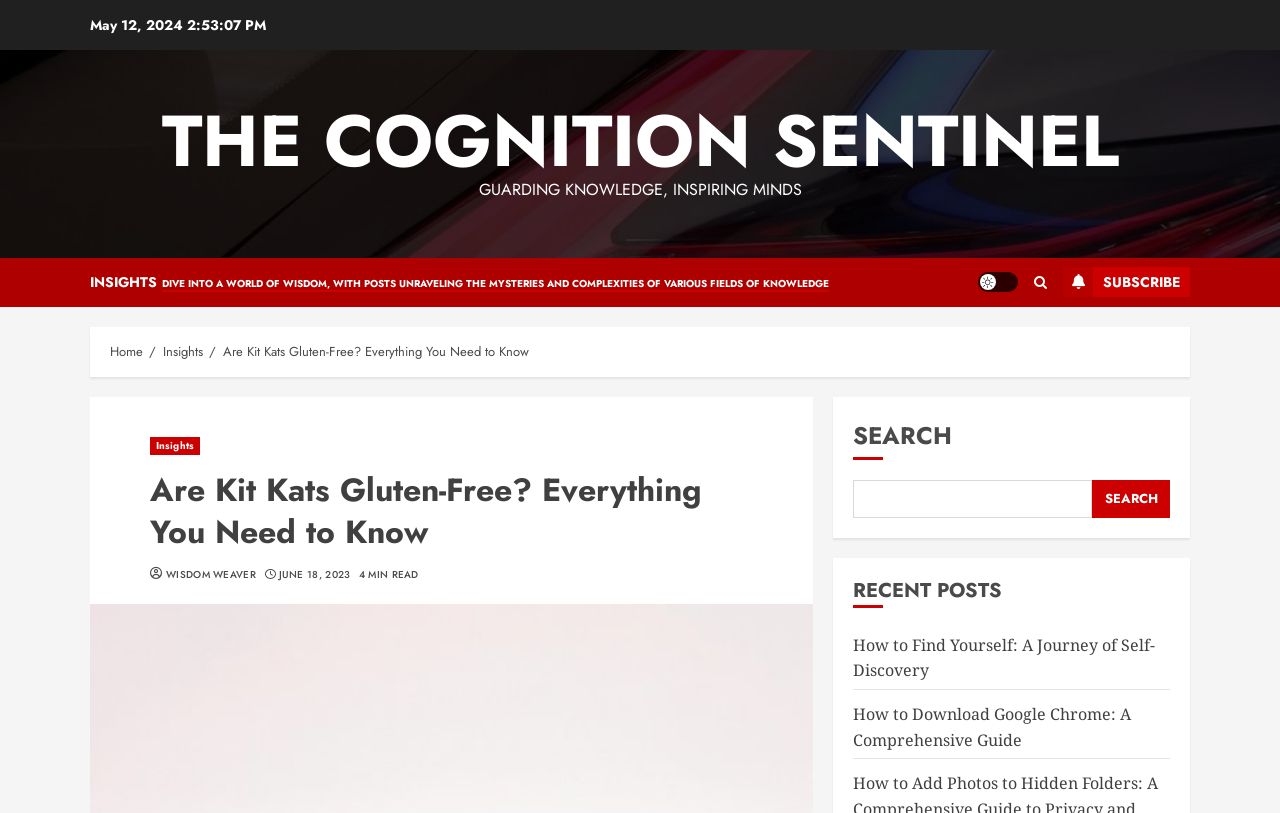Kindly provide the bounding box coordinates of the section you need to click on to fulfill the given instruction: "subscribe to the newsletter".

[0.83, 0.329, 0.93, 0.365]